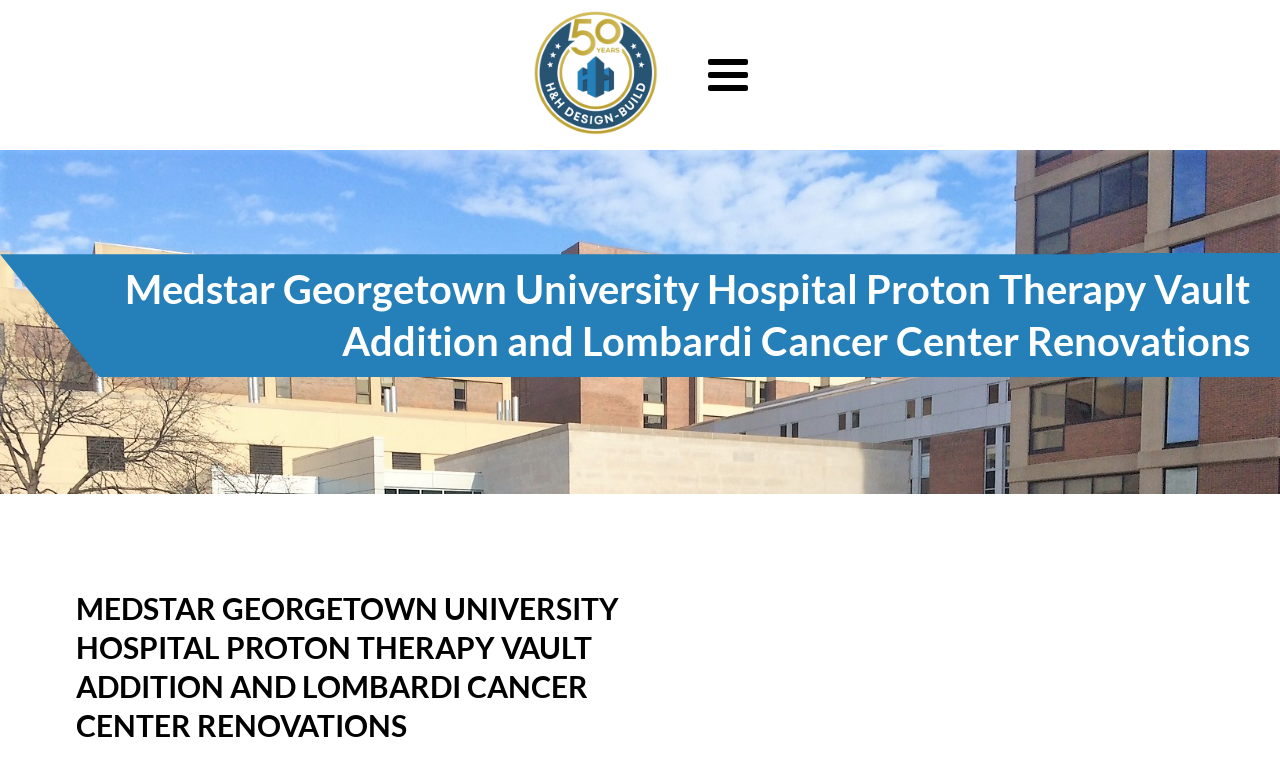Identify the bounding box coordinates for the UI element mentioned here: "alt="50 year logo"". Provide the coordinates as four float values between 0 and 1, i.e., [left, top, right, bottom].

[0.416, 0.013, 0.514, 0.184]